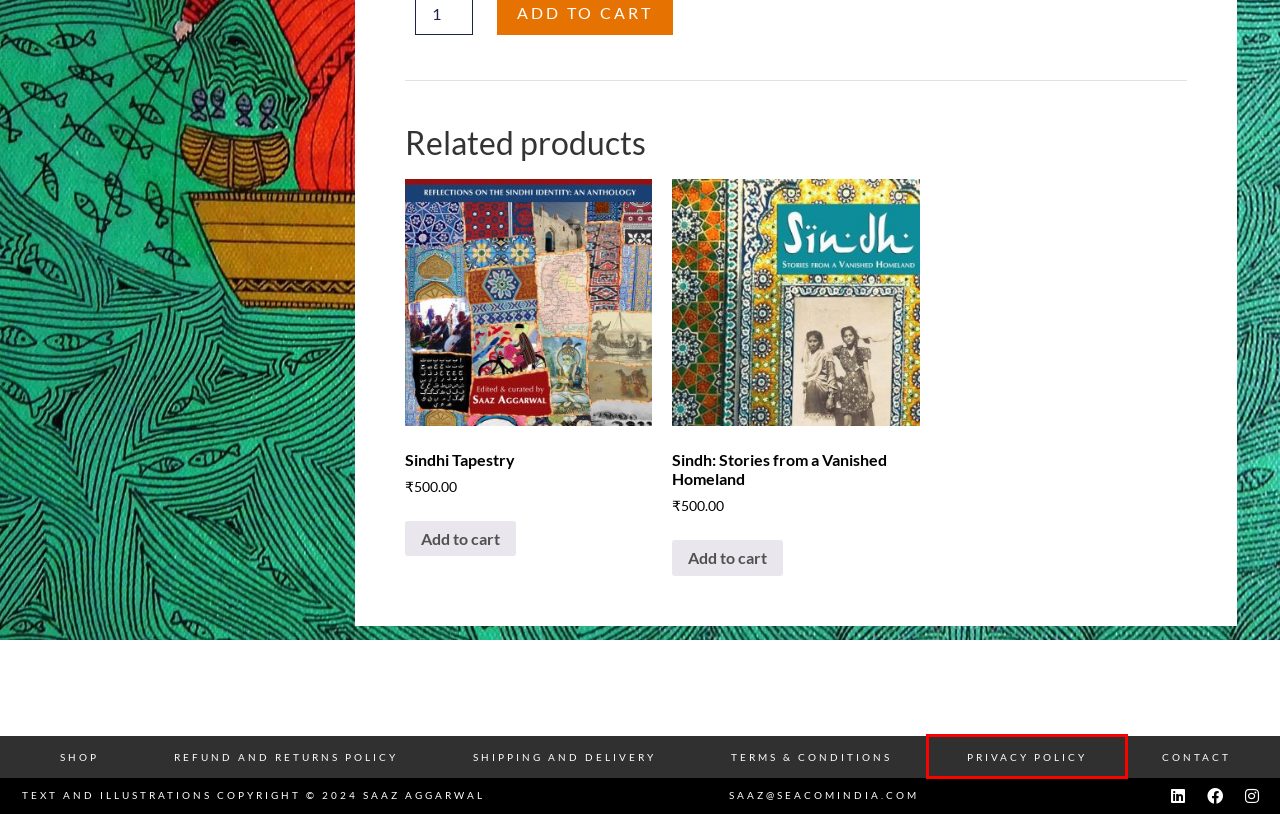Look at the screenshot of a webpage that includes a red bounding box around a UI element. Select the most appropriate webpage description that matches the page seen after clicking the highlighted element. Here are the candidates:
A. Terms & Conditions – Saaz Aggarwal
B. Shipping and Delivery – Saaz Aggarwal
C. Contact – Saaz Aggarwal
D. Sindh: Stories from a Vanished Homeland – Saaz Aggarwal
E. Saaz Aggarwal – Lines of Depth & Beauty
F. Refund and Returns Policy – Saaz Aggarwal
G. Sindhi Tapestry – Saaz Aggarwal
H. Privacy Policy – Saaz Aggarwal

H